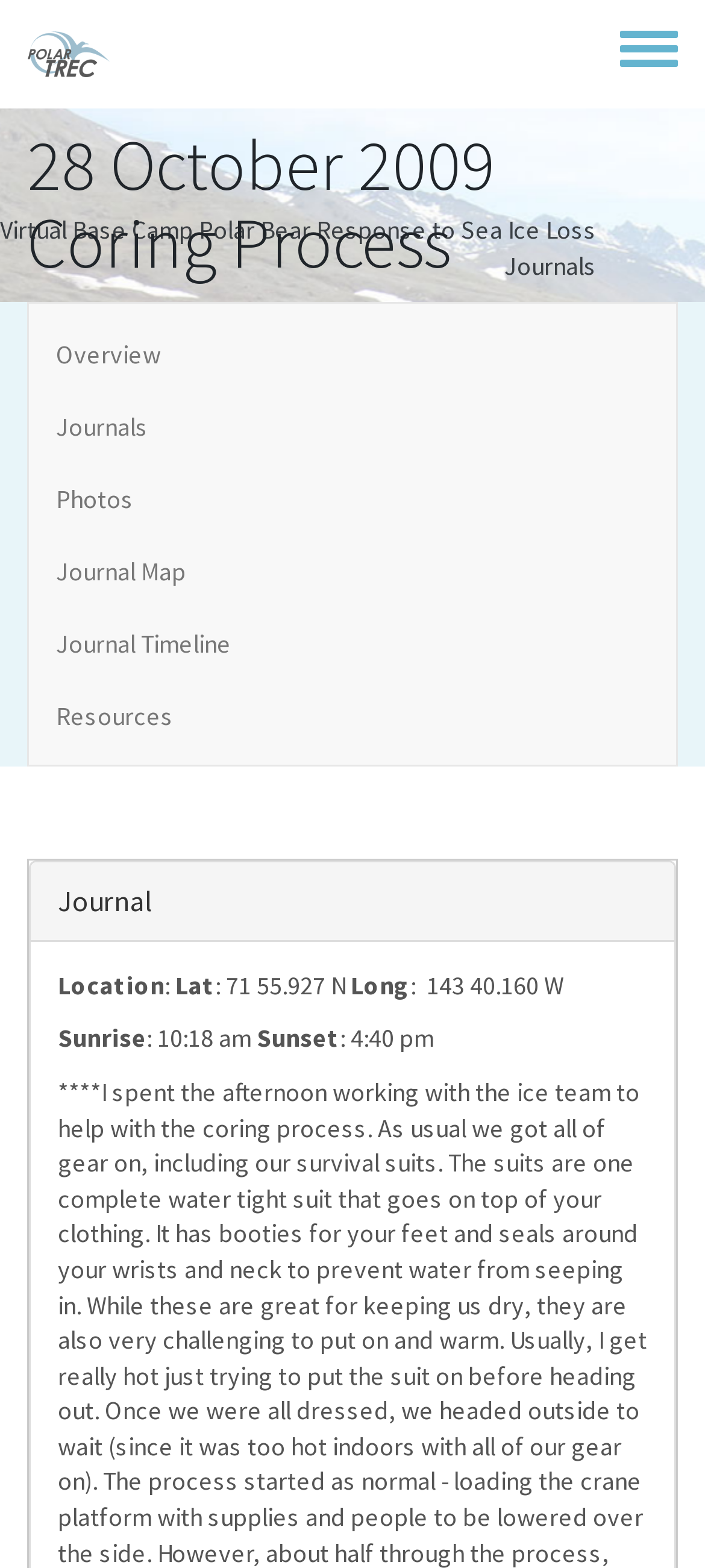Please give the bounding box coordinates of the area that should be clicked to fulfill the following instruction: "View the 'Journal Map'". The coordinates should be in the format of four float numbers from 0 to 1, i.e., [left, top, right, bottom].

[0.041, 0.341, 0.959, 0.387]